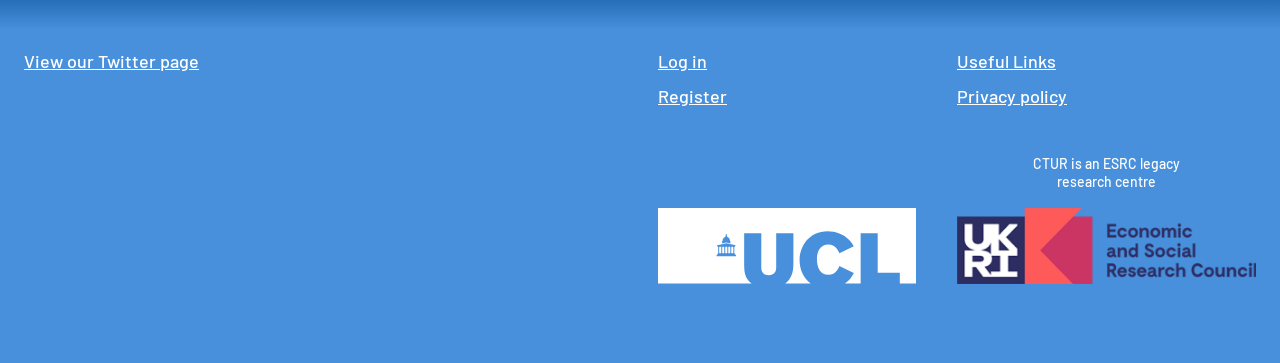Provide the bounding box coordinates of the UI element this sentence describes: "title="Social Research Institute UCL"".

[0.514, 0.573, 0.734, 0.783]